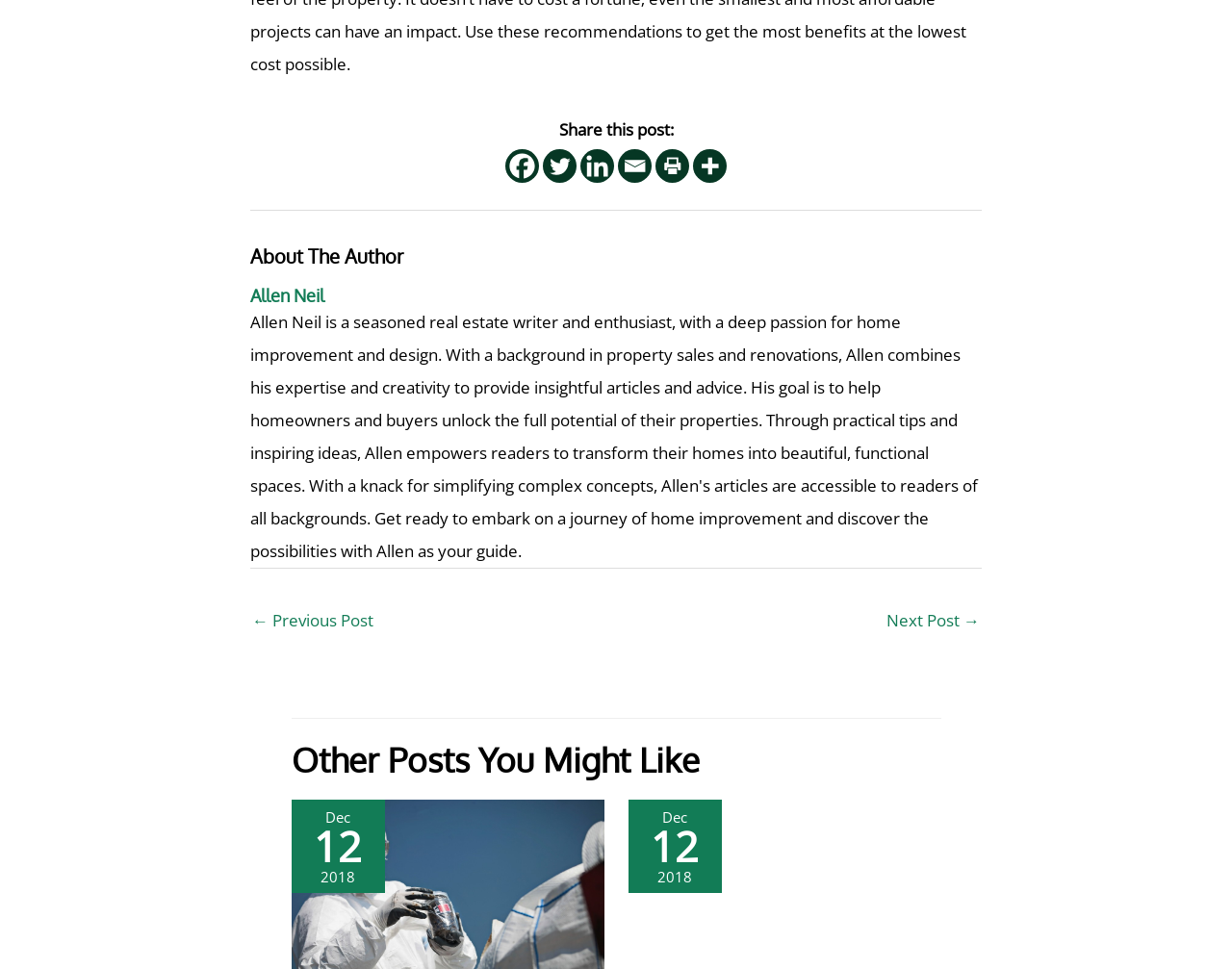How many other posts are recommended?
Please utilize the information in the image to give a detailed response to the question.

There are two other posts recommended, which are indicated by the links 'Read more about Residential Radon Testing Basics: When to Have it Done and Why' and 'Read more about Three Ways to Protect Fasteners From Corrosion' with bounding box coordinates of [0.236, 0.919, 0.49, 0.942] and [0.51, 0.918, 0.764, 0.941] respectively.